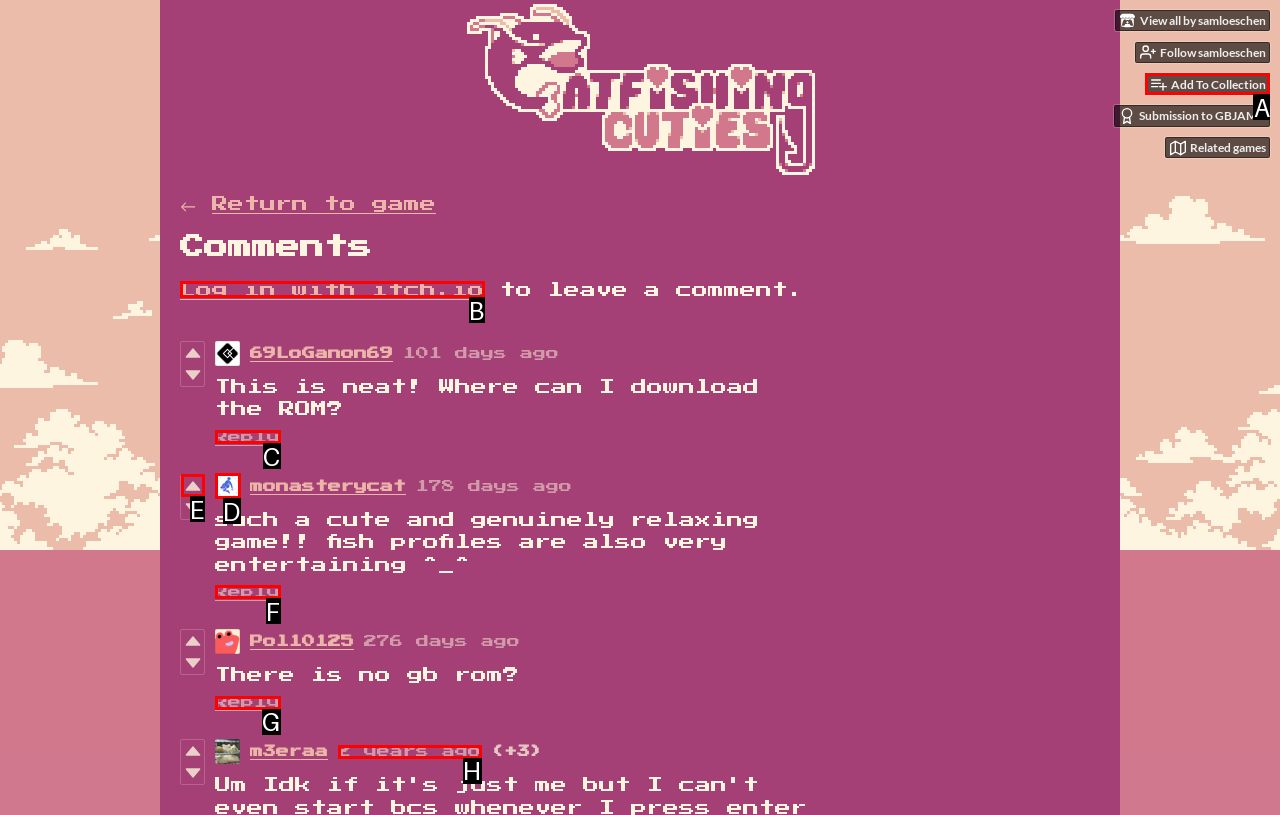Determine the correct UI element to click for this instruction: Add to collection. Respond with the letter of the chosen element.

A